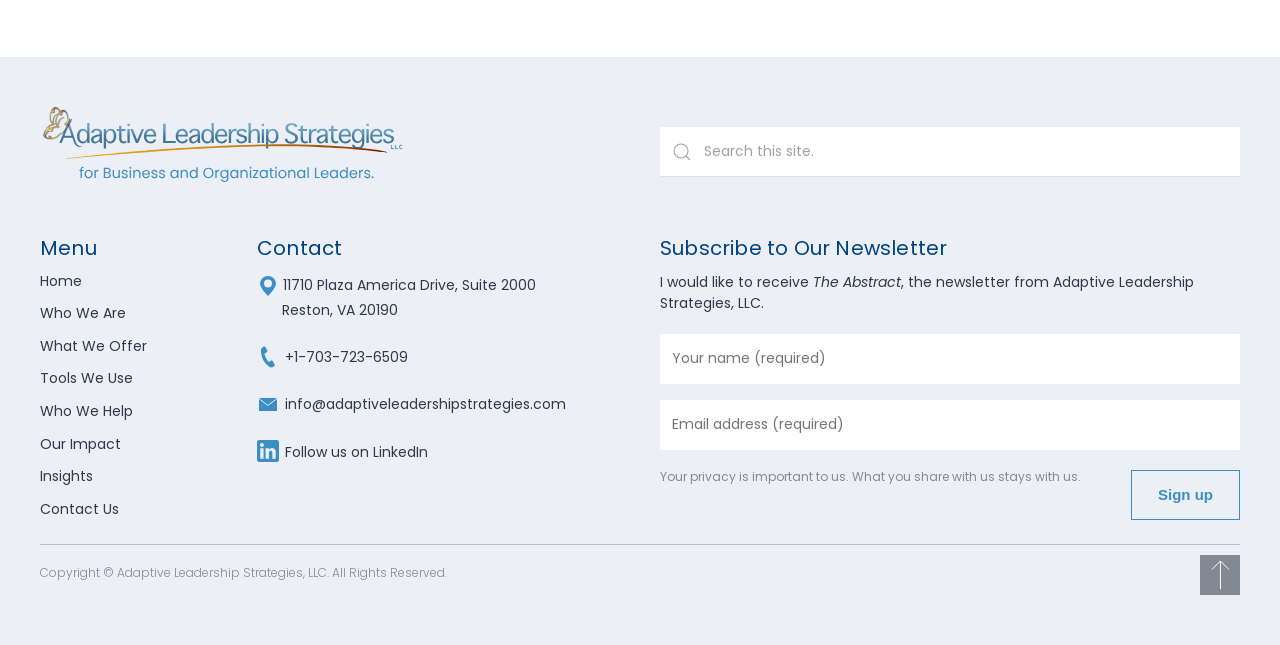Determine the bounding box coordinates of the clickable element to complete this instruction: "Go to Home page". Provide the coordinates in the format of four float numbers between 0 and 1, [left, top, right, bottom].

[0.031, 0.42, 0.064, 0.451]